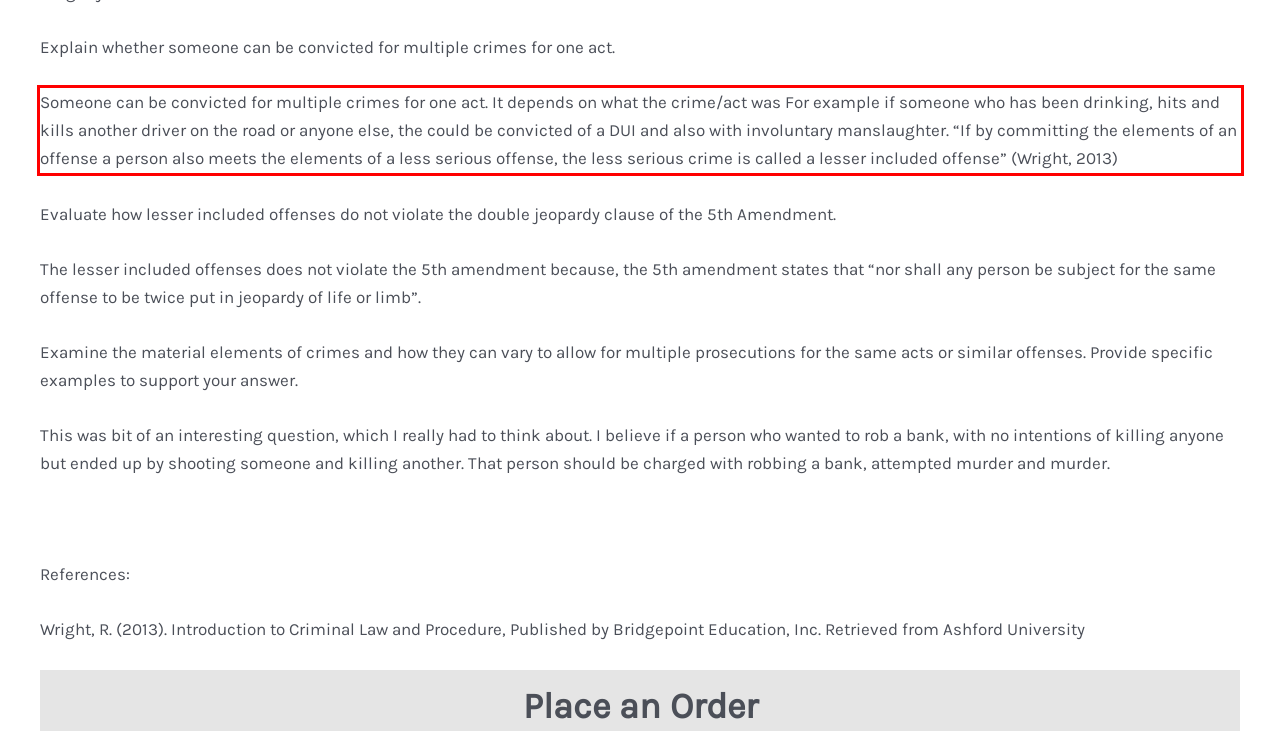Given a screenshot of a webpage, locate the red bounding box and extract the text it encloses.

Someone can be convicted for multiple crimes for one act. It depends on what the crime/act was For example if someone who has been drinking, hits and kills another driver on the road or anyone else, the could be convicted of a DUI and also with involuntary manslaughter. “If by committing the elements of an offense a person also meets the elements of a less serious offense, the less serious crime is called a lesser included offense” (Wright, 2013)